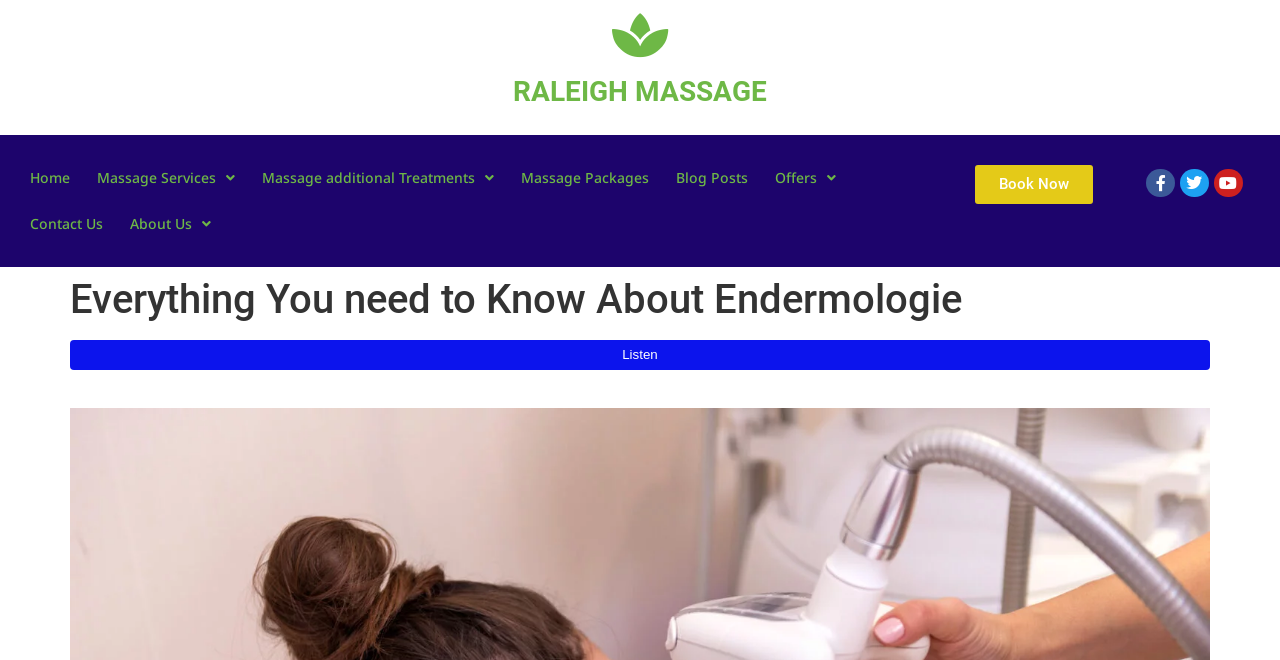Locate the bounding box coordinates of the element that needs to be clicked to carry out the instruction: "Click on the 'Home' link". The coordinates should be given as four float numbers ranging from 0 to 1, i.e., [left, top, right, bottom].

None